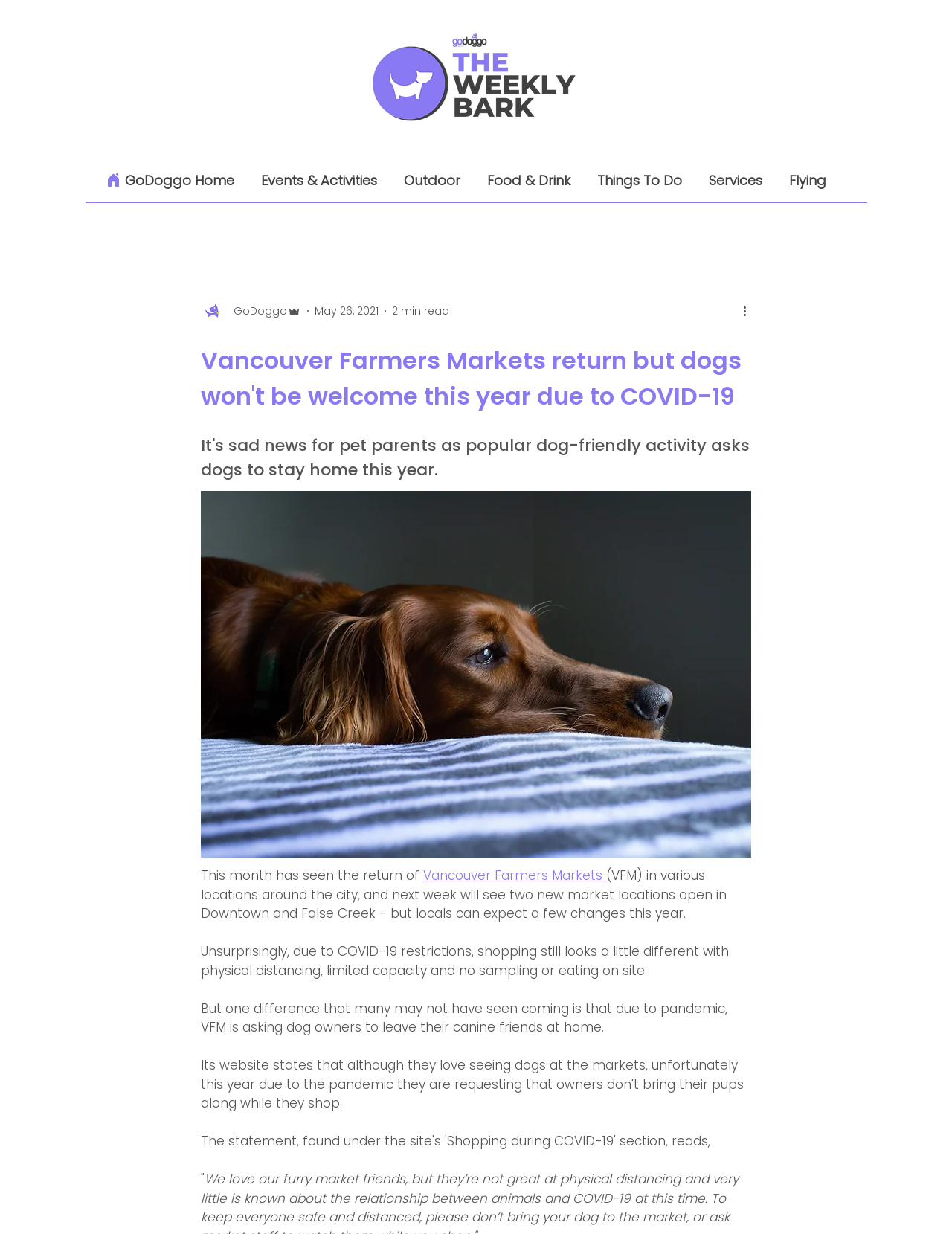Please identify the primary heading of the webpage and give its text content.

Vancouver Farmers Markets return but dogs won't be welcome this year due to COVID-19